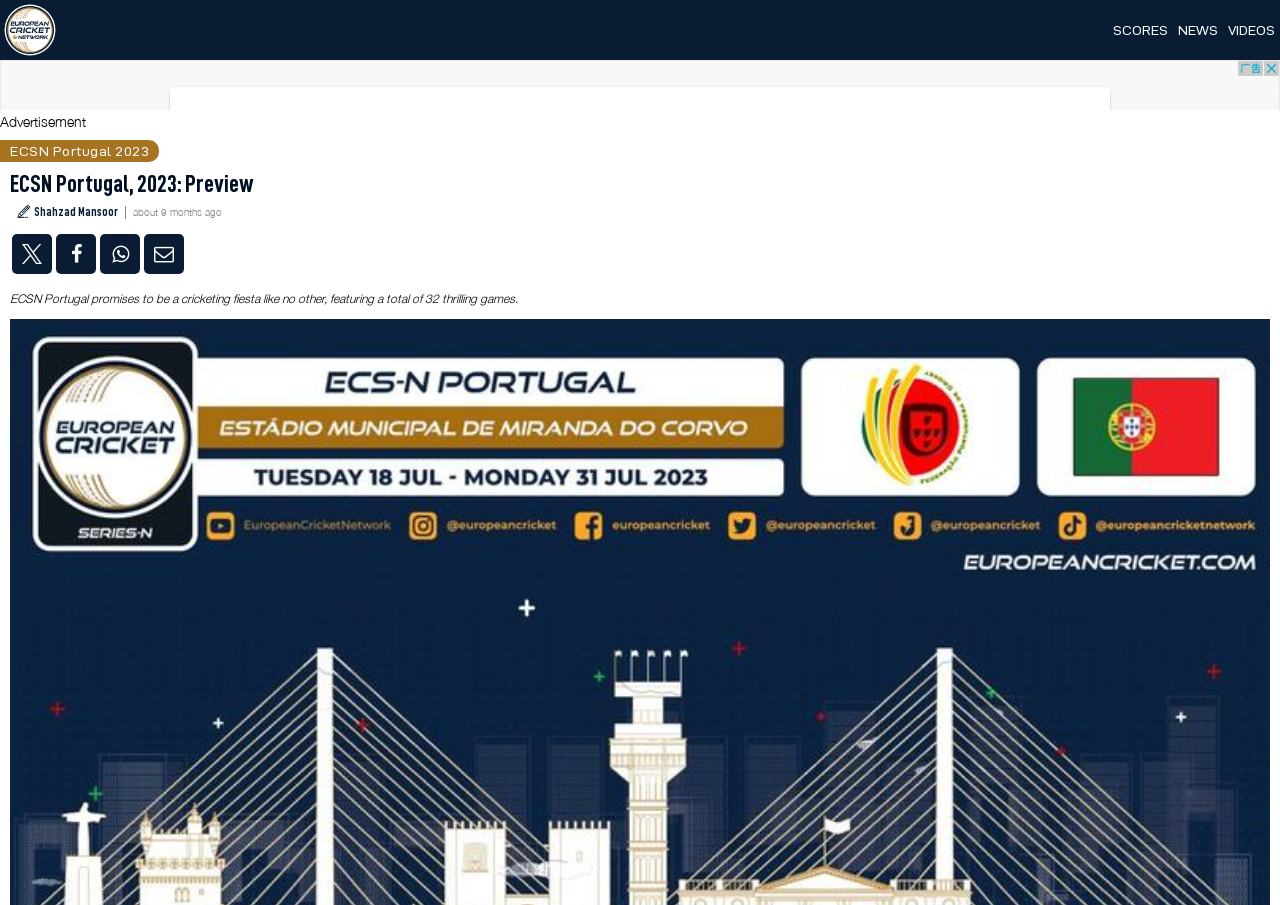Select the bounding box coordinates of the element I need to click to carry out the following instruction: "Go to the SCORES page".

[0.87, 0.024, 0.912, 0.042]